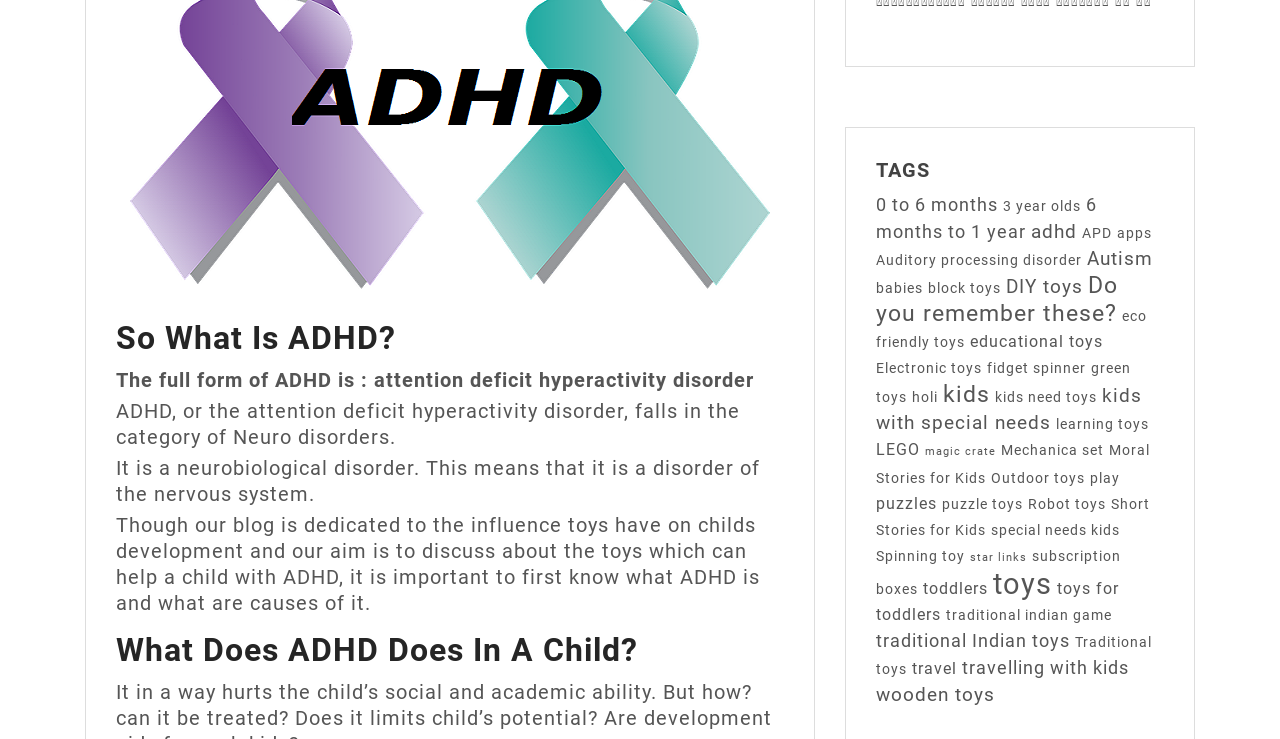Determine the bounding box for the UI element as described: "magic crate". The coordinates should be represented as four float numbers between 0 and 1, formatted as [left, top, right, bottom].

[0.723, 0.602, 0.778, 0.62]